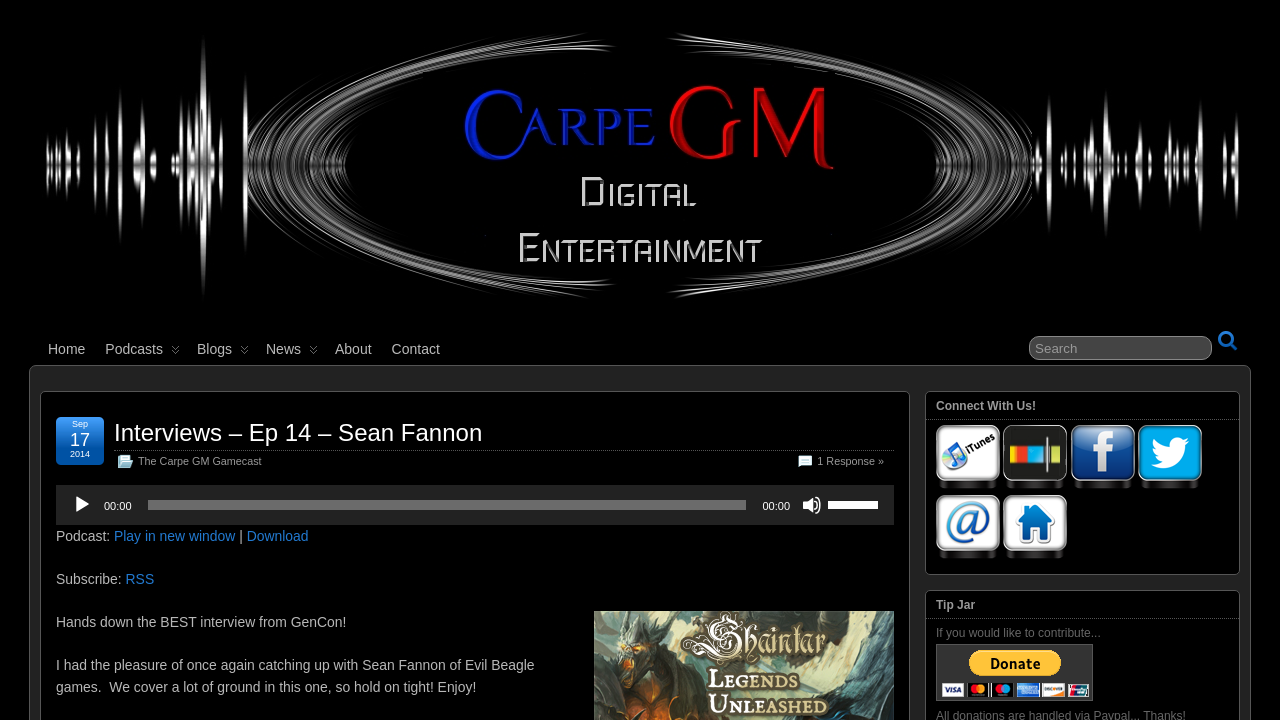Find the bounding box coordinates of the element I should click to carry out the following instruction: "Play the audio".

[0.056, 0.687, 0.072, 0.715]